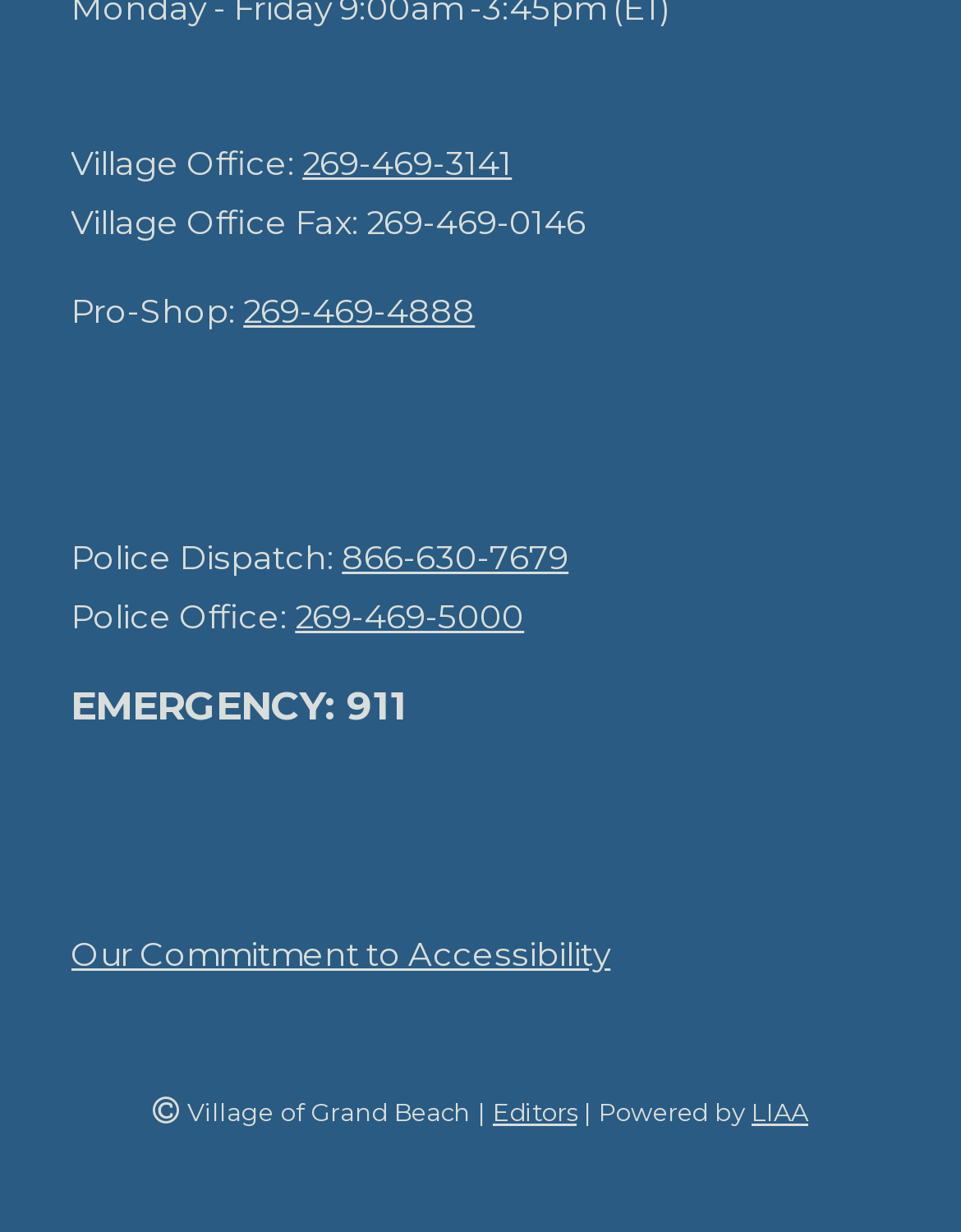Identify the bounding box for the UI element specified in this description: "269-469-3141". The coordinates must be four float numbers between 0 and 1, formatted as [left, top, right, bottom].

[0.315, 0.117, 0.533, 0.149]